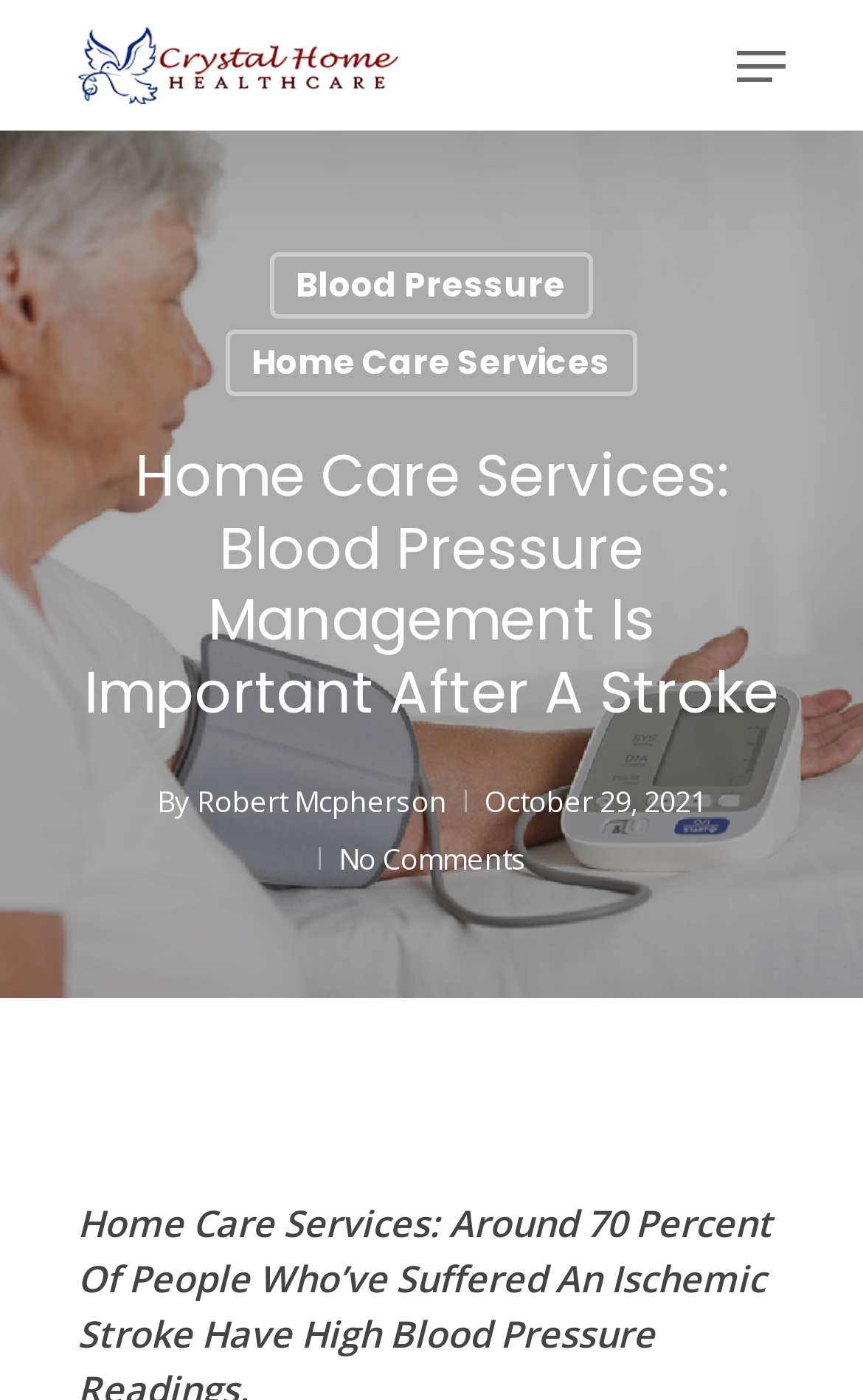Using the description "Home Care Services", predict the bounding box of the relevant HTML element.

[0.26, 0.236, 0.737, 0.283]